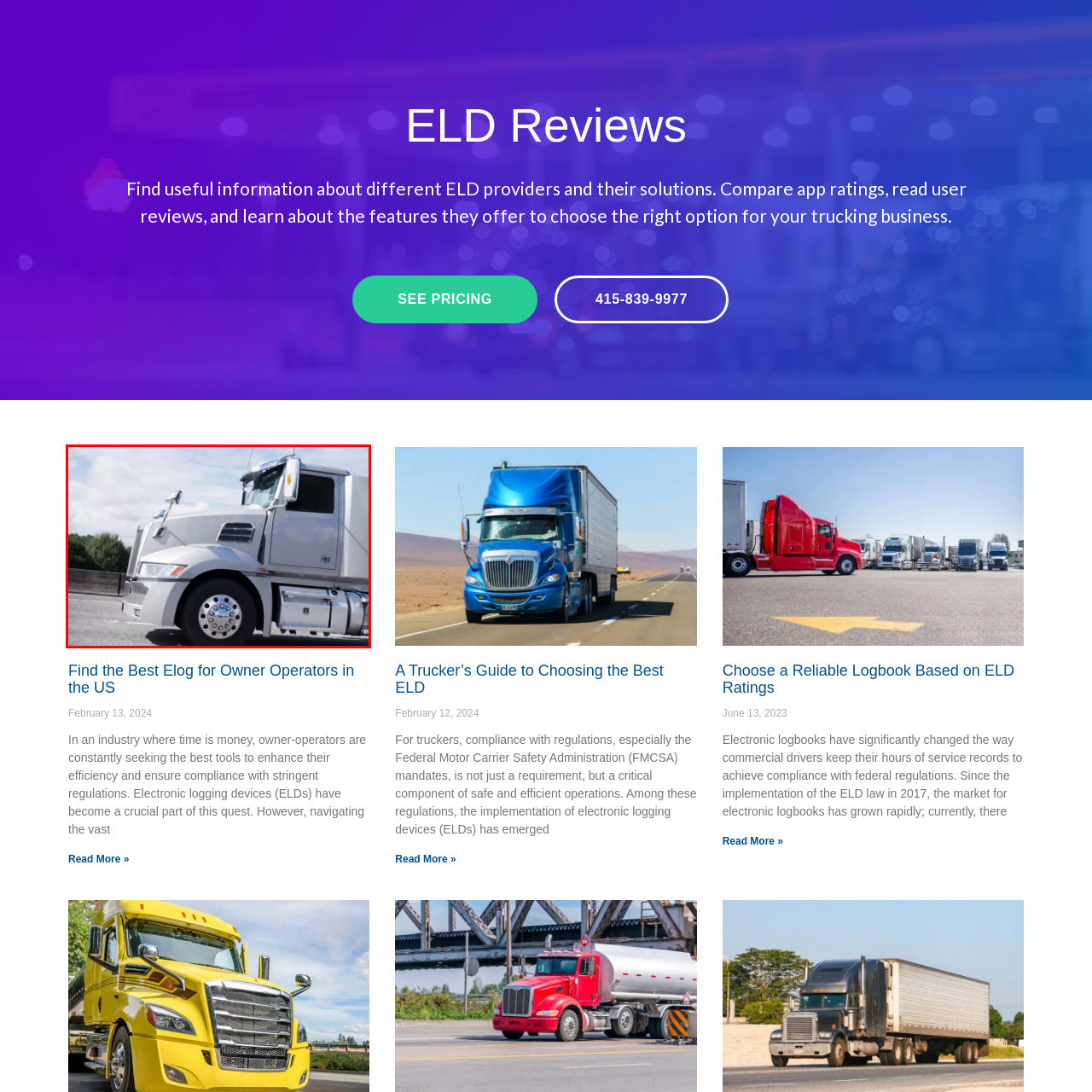Please examine the section highlighted with a blue border and provide a thorough response to the following question based on the visual information: 
What is the purpose of Electronic Logging Devices (ELDs)?

According to the caption, ELDs are used by owner-operators to assist in adhering to regulatory compliance while maximizing efficiency on the road, highlighting their importance in the trucking industry.